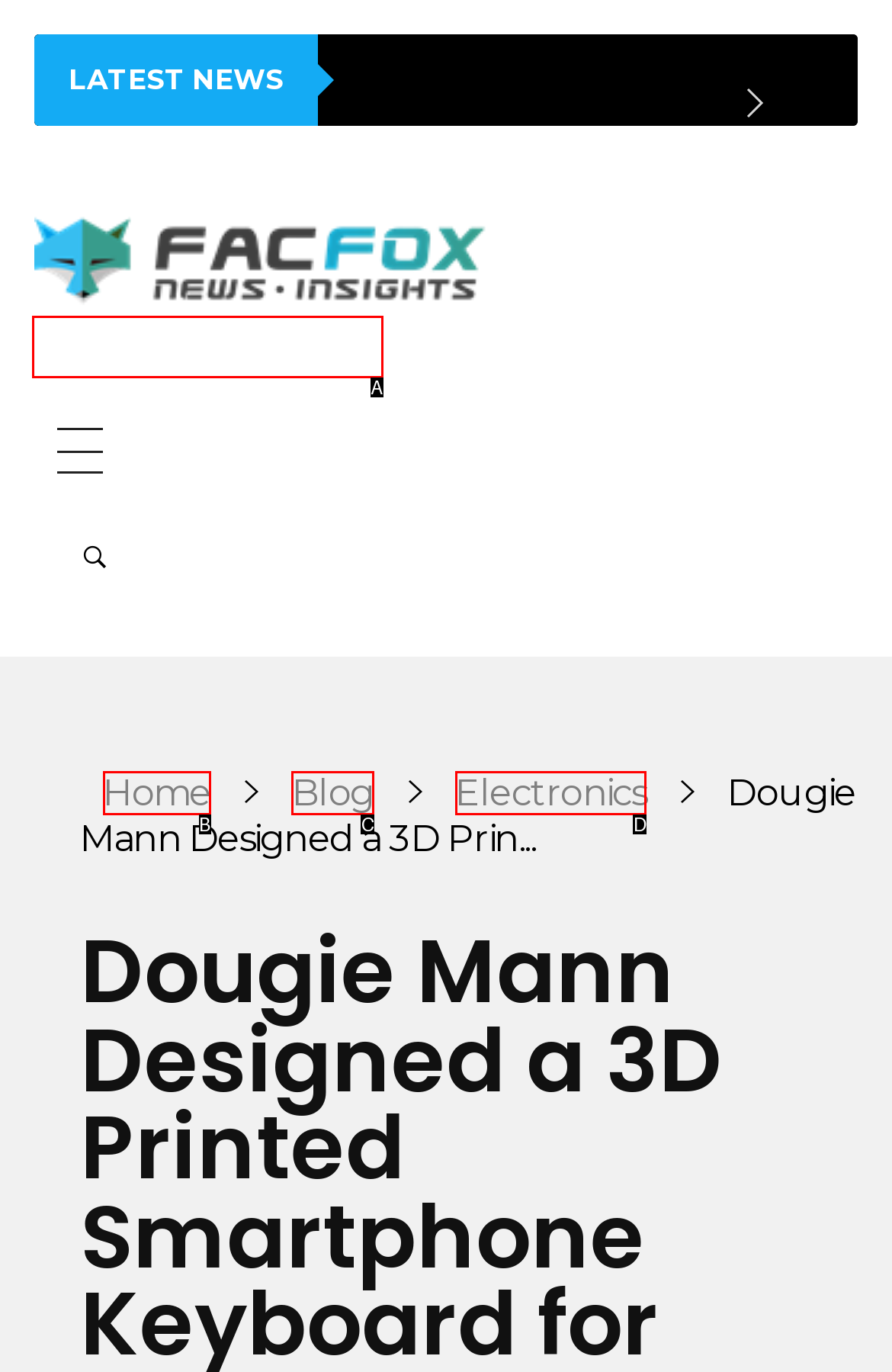Which lettered option matches the following description: FacFox News
Provide the letter of the matching option directly.

A